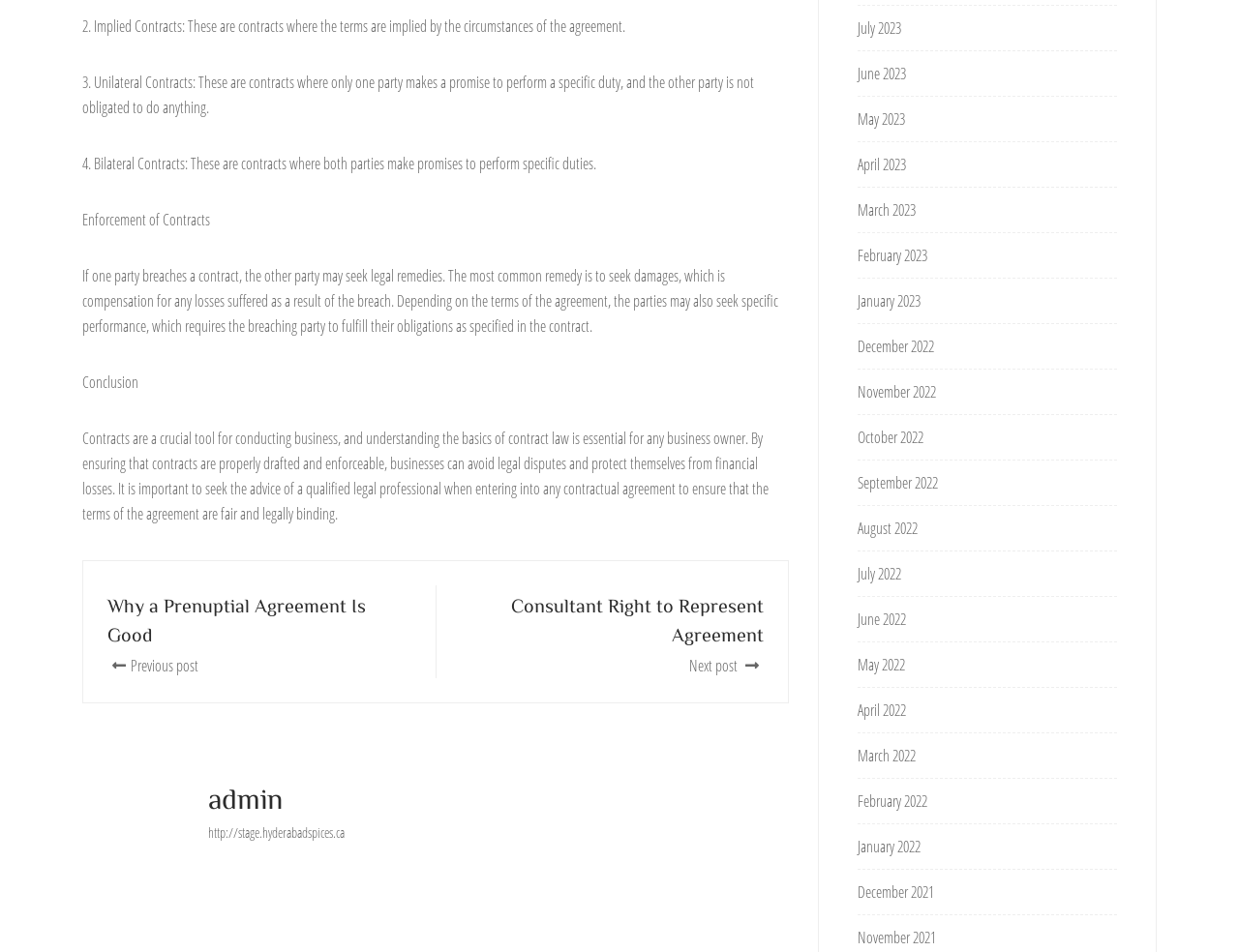What is the importance of understanding contract law for business owners?
Look at the image and answer with only one word or phrase.

Avoid legal disputes and financial losses